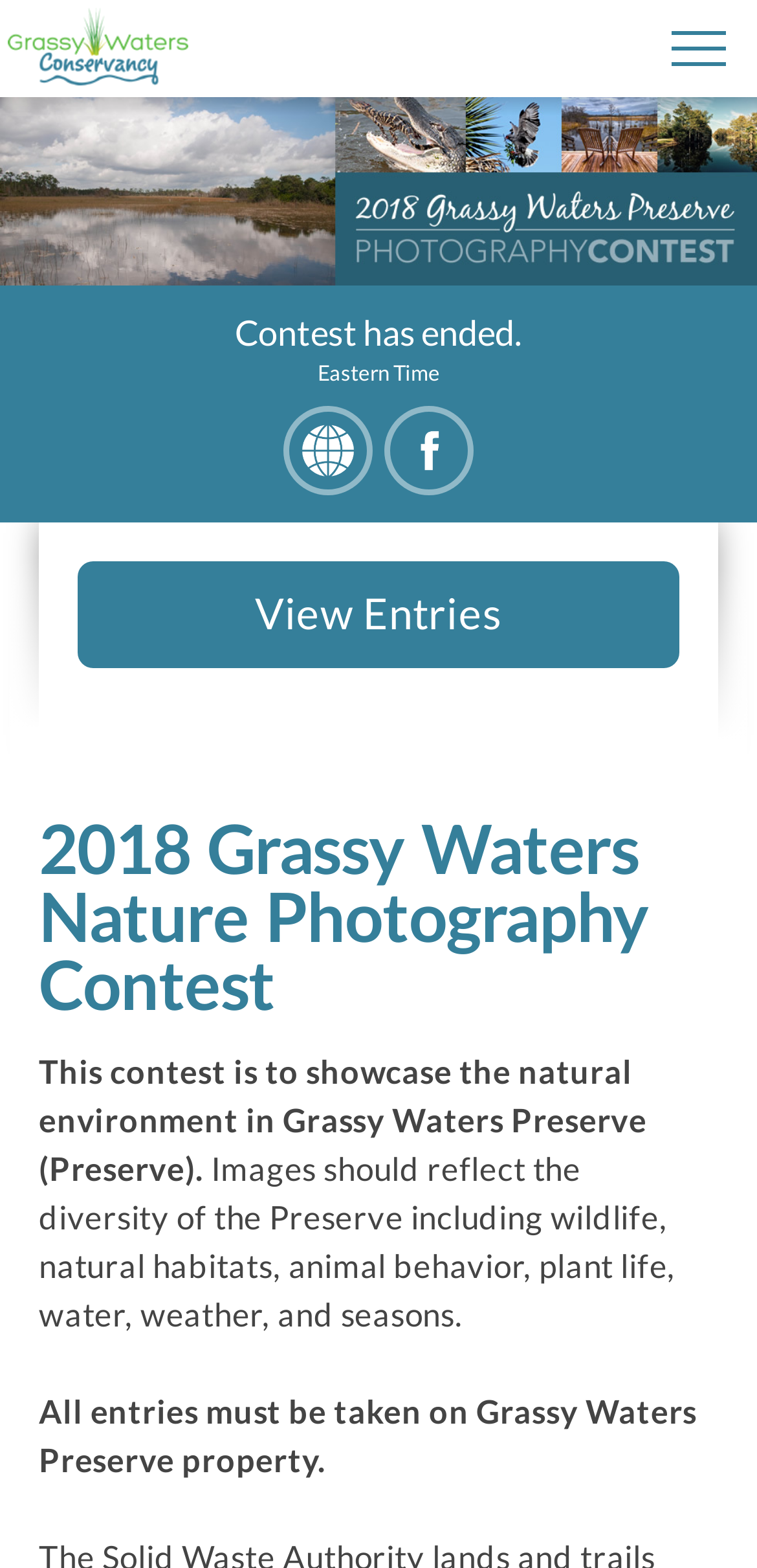What is the purpose of the contest?
Kindly offer a comprehensive and detailed response to the question.

The webpage states that 'This contest is to showcase the natural environment in Grassy Waters Preserve (Preserve).' which indicates that the purpose of the contest is to highlight the natural beauty of the preserve.